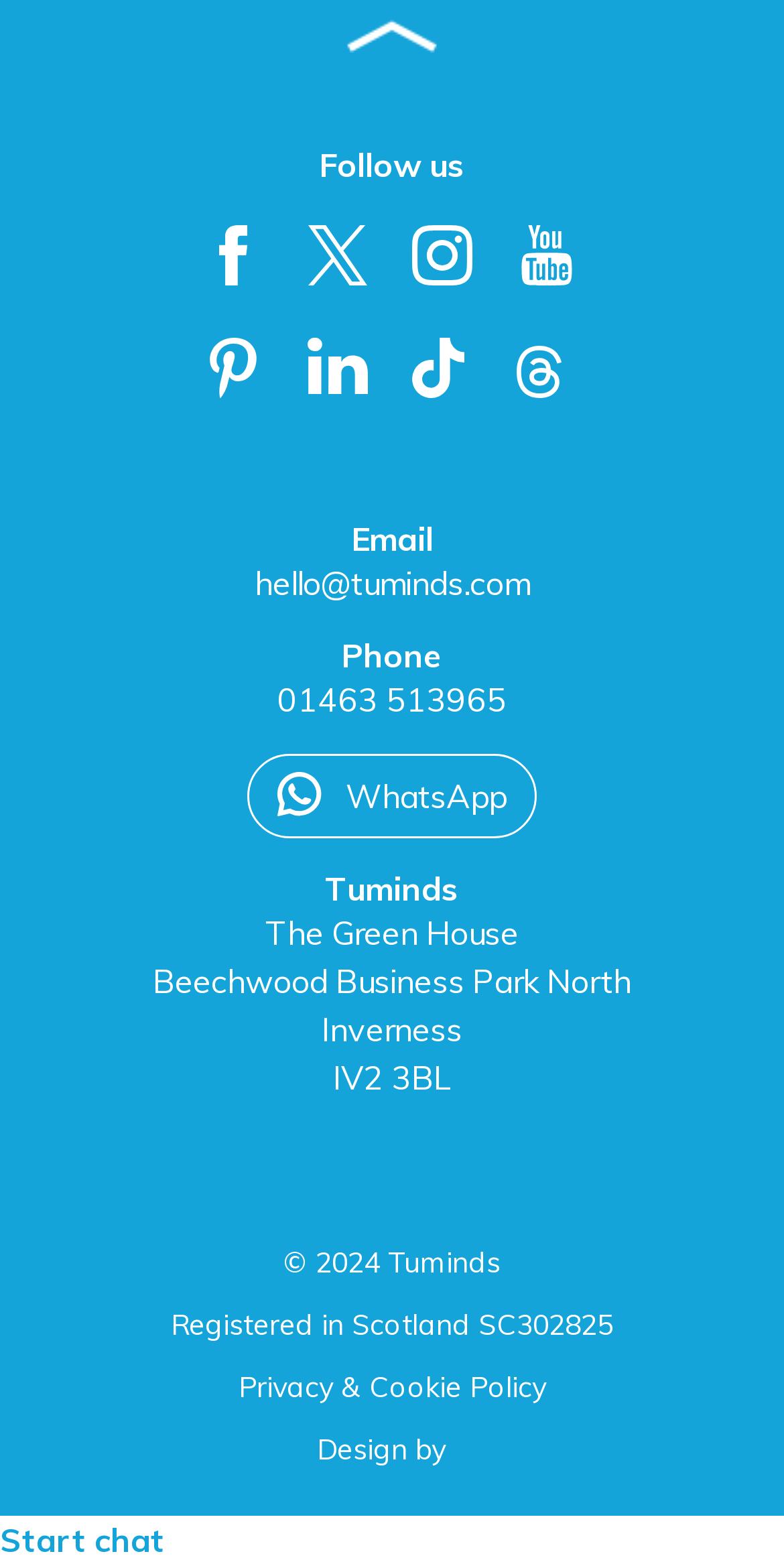Give the bounding box coordinates for the element described as: "parent_node: Design by".

[0.578, 0.916, 0.596, 0.939]